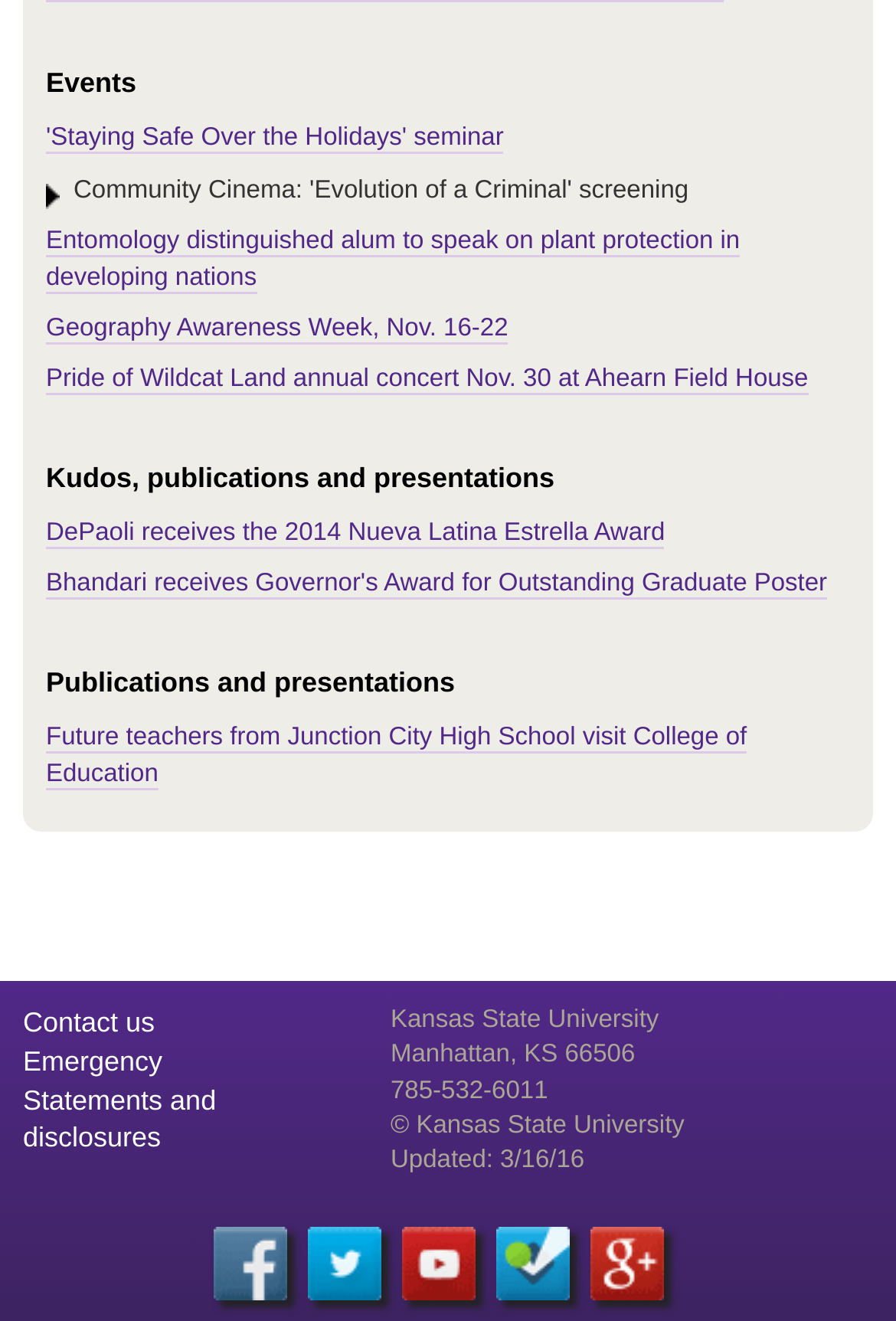Determine the bounding box coordinates of the clickable region to execute the instruction: "Learn about Geography Awareness Week". The coordinates should be four float numbers between 0 and 1, denoted as [left, top, right, bottom].

[0.051, 0.238, 0.567, 0.261]